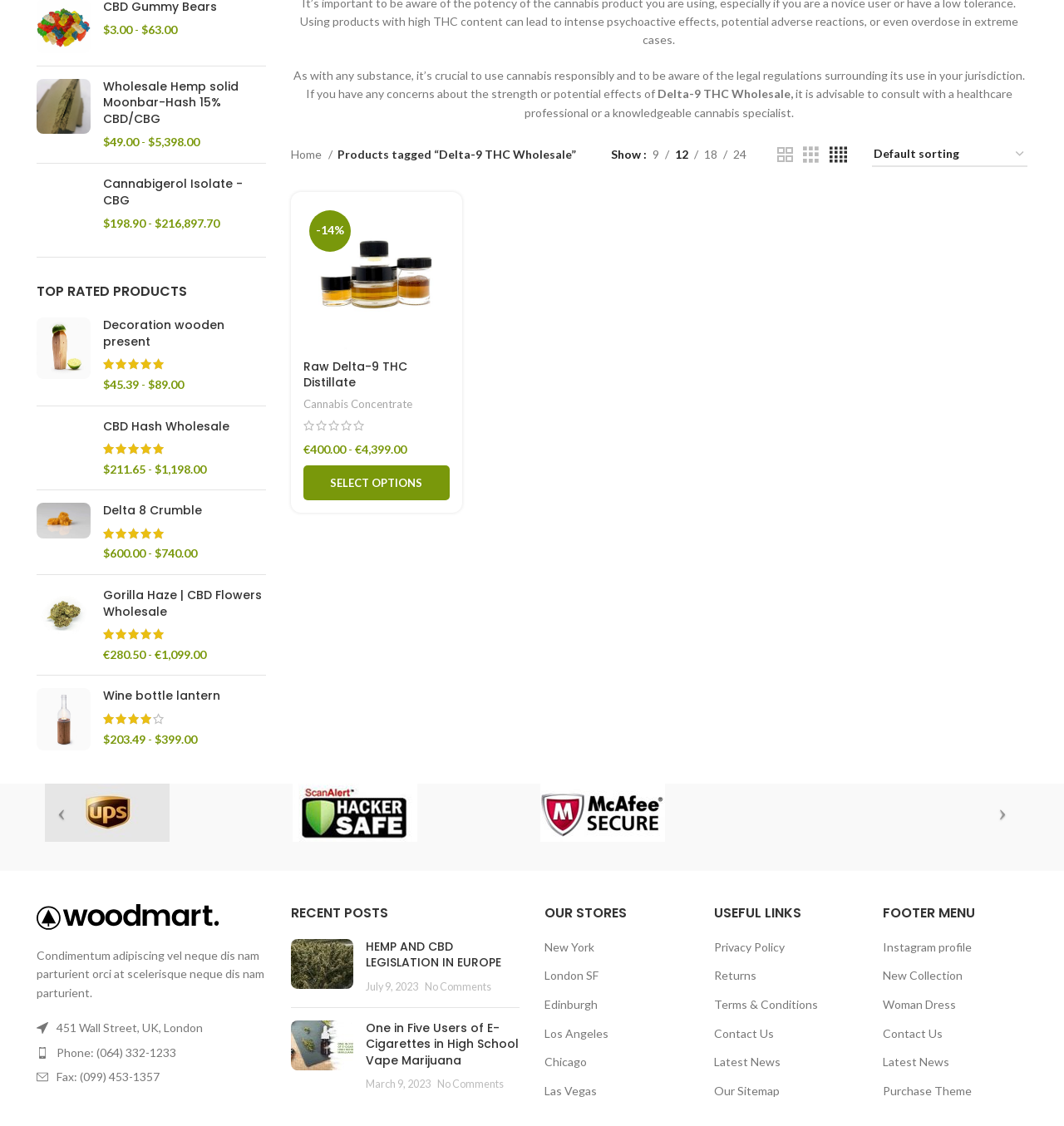Locate the bounding box coordinates for the element described below: "Latest News". The coordinates must be four float values between 0 and 1, formatted as [left, top, right, bottom].

[0.671, 0.936, 0.735, 0.95]